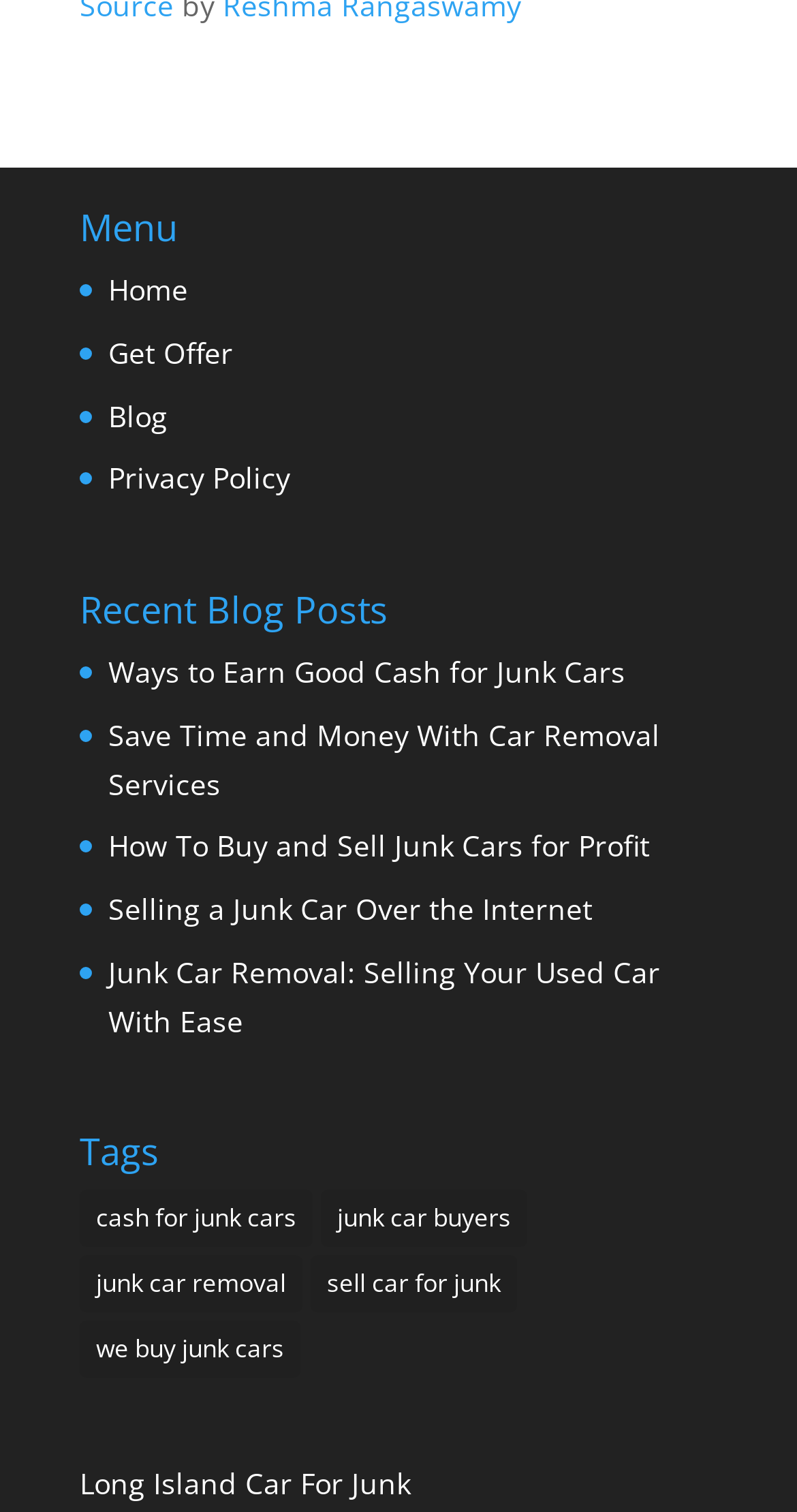Show me the bounding box coordinates of the clickable region to achieve the task as per the instruction: "Read about Ways to Earn Good Cash for Junk Cars".

[0.136, 0.431, 0.785, 0.457]